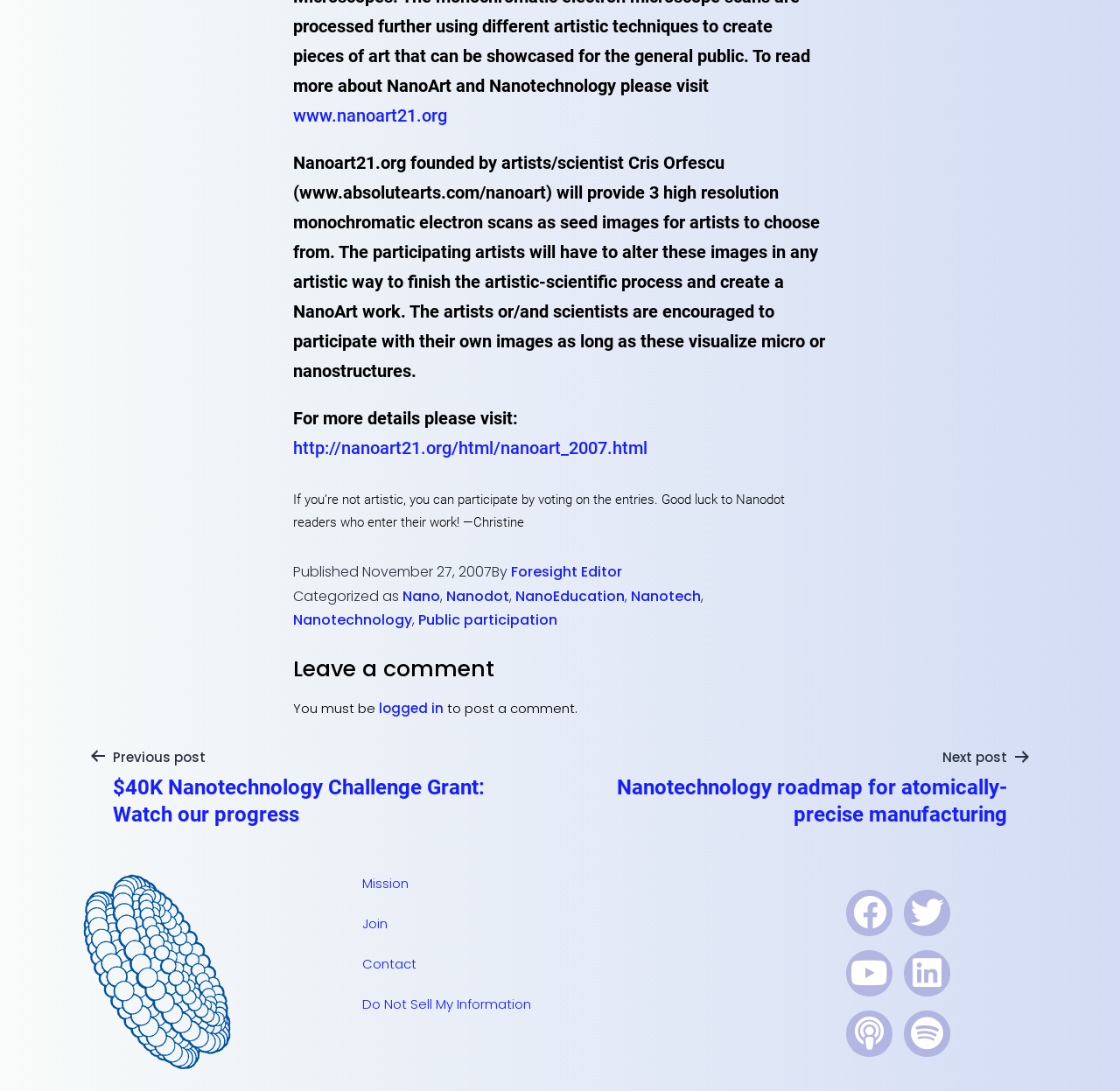What categories is the post categorized as?
Provide a short answer using one word or a brief phrase based on the image.

Nano, Nanodot, NanoEducation, Nanotech, Nanotechnology, Public participation